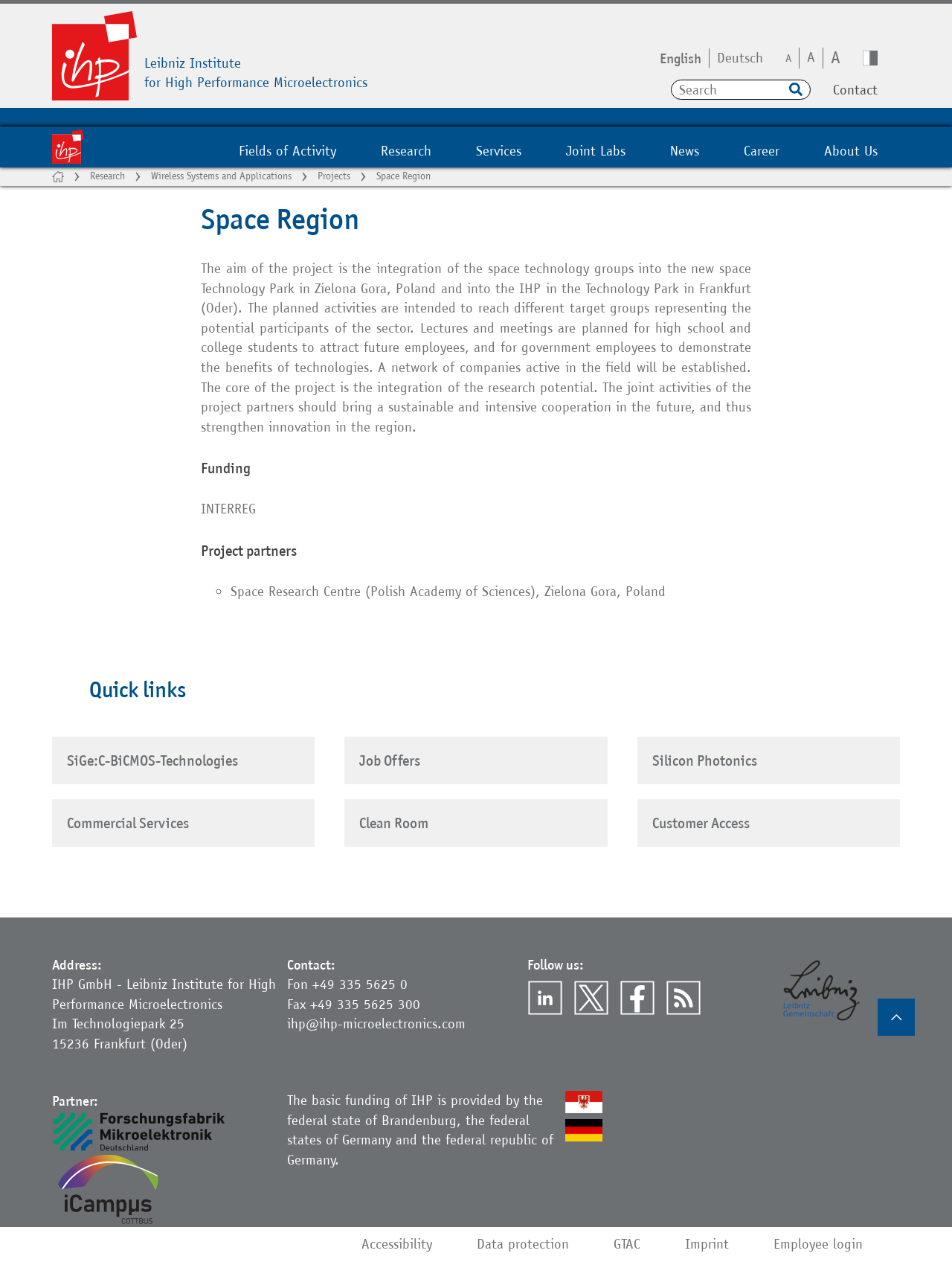What is the aim of the project?
Refer to the image and give a detailed answer to the query.

The aim of the project can be found in the main content section of the webpage, where it says 'The aim of the project is the integration of the space technology groups into the new space Technology Park in Zielona Gora, Poland and into the IHP in the Technology Park in Frankfurt (Oder).'.